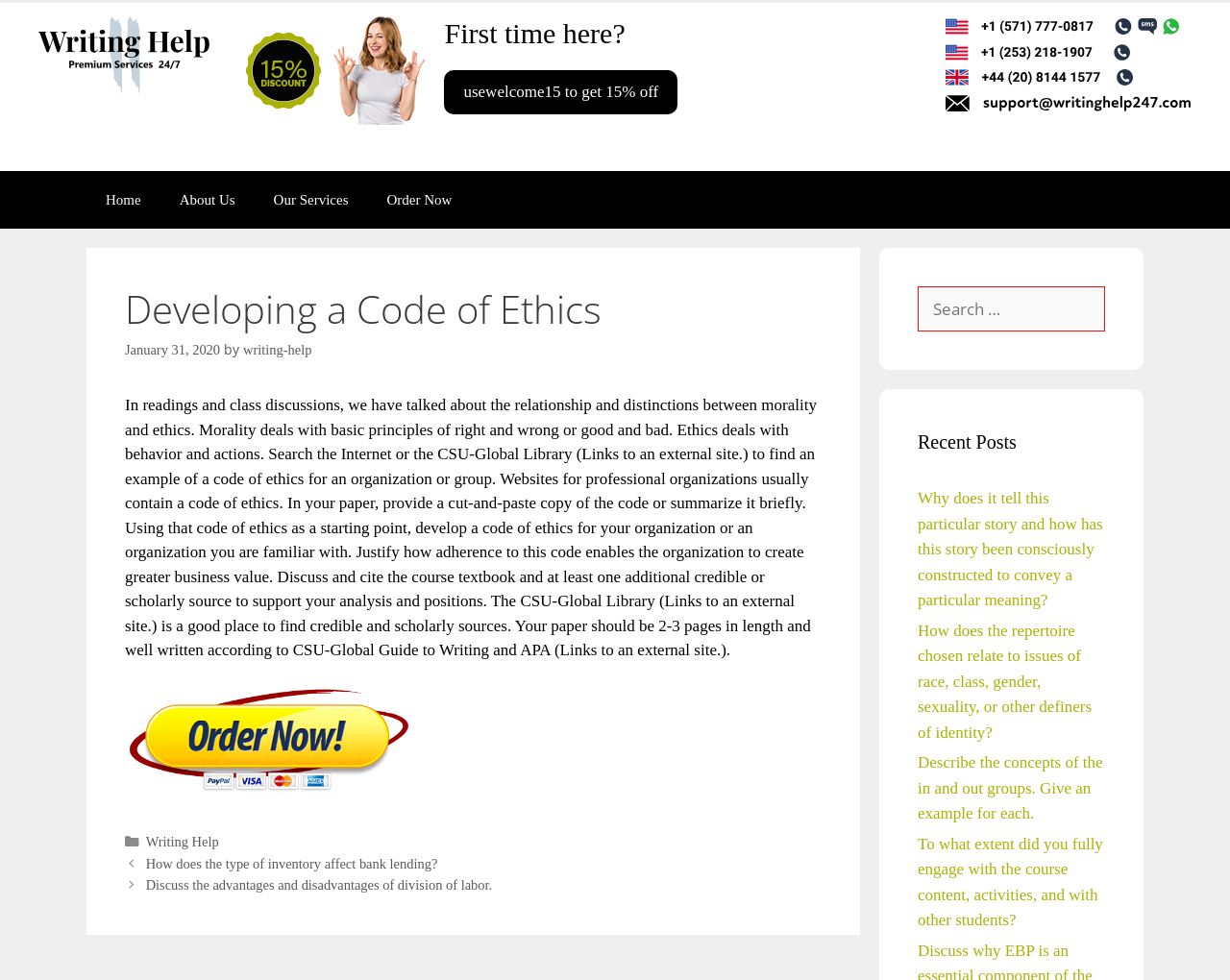Could you highlight the region that needs to be clicked to execute the instruction: "View 'Recent Posts'"?

[0.746, 0.436, 0.898, 0.466]